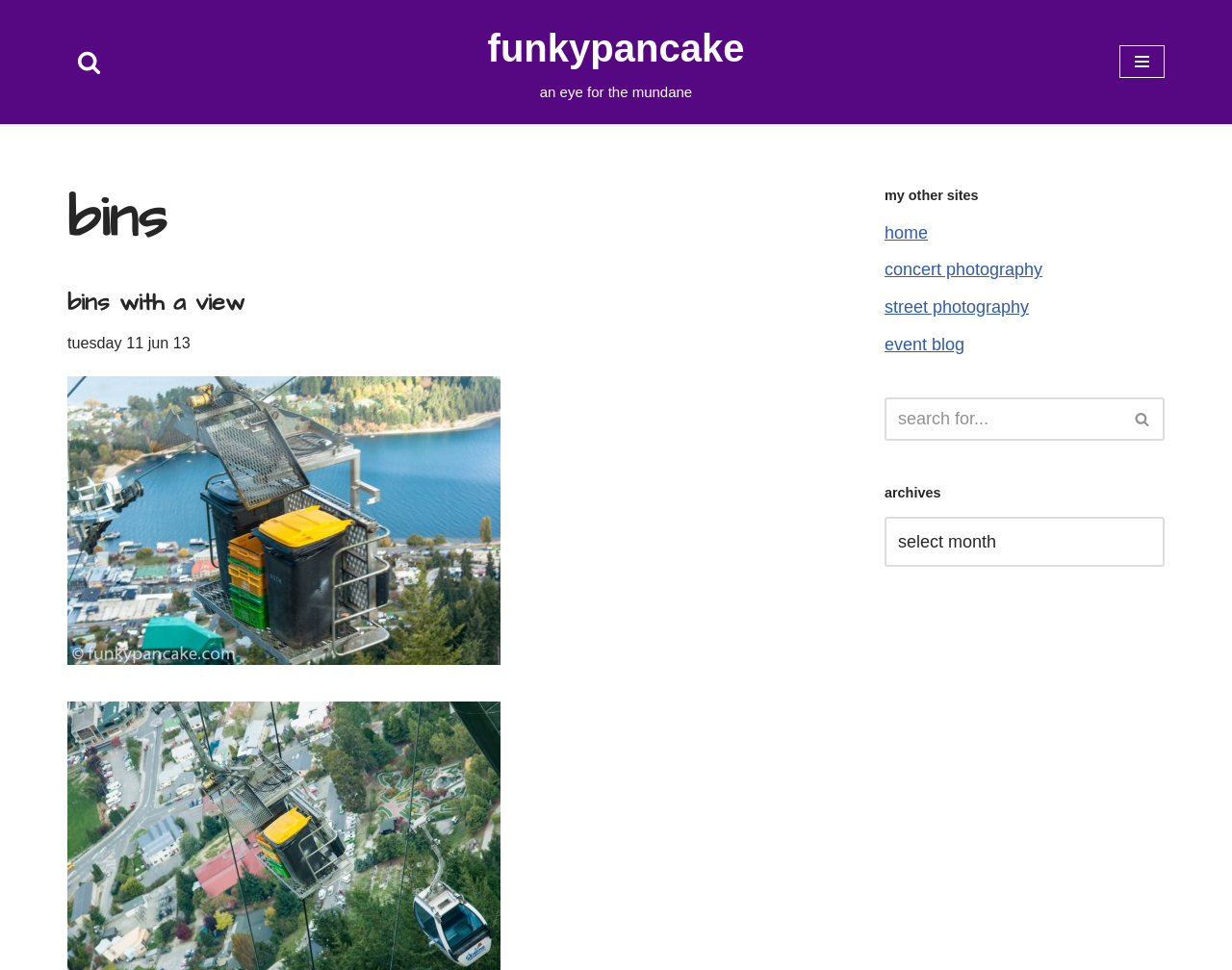Provide an in-depth caption for the contents of the webpage.

The webpage is an archive page for "bins" on the FUNKYPANCAKE website. At the top left, there is a "skip to content" link. Next to it, there is a search link with a magnifying glass icon. The website's title, "FUNKYPANCAKE an eye for the mundane", is displayed prominently at the top center, with the text "funkypancake" written in a smaller font below it. 

On the top right, there is a navigation menu button. Below the title, there is a heading "bins" with a subheading "bins with a view" that links to a related page. The date "tuesday 11 jun 13" is displayed below the subheading. There is also an image with a link to "120408_450d_img_4650" on the same level as the date.

On the right side of the page, there is a complementary section with a list of links to the website's other sections, including "home", "concert photography", "street photography", and "event blog". Below the list, there is a search box with a search button that has a magnifying glass icon. The search box is accompanied by the text "archives". There is also a dropdown combobox for archives below the search box.